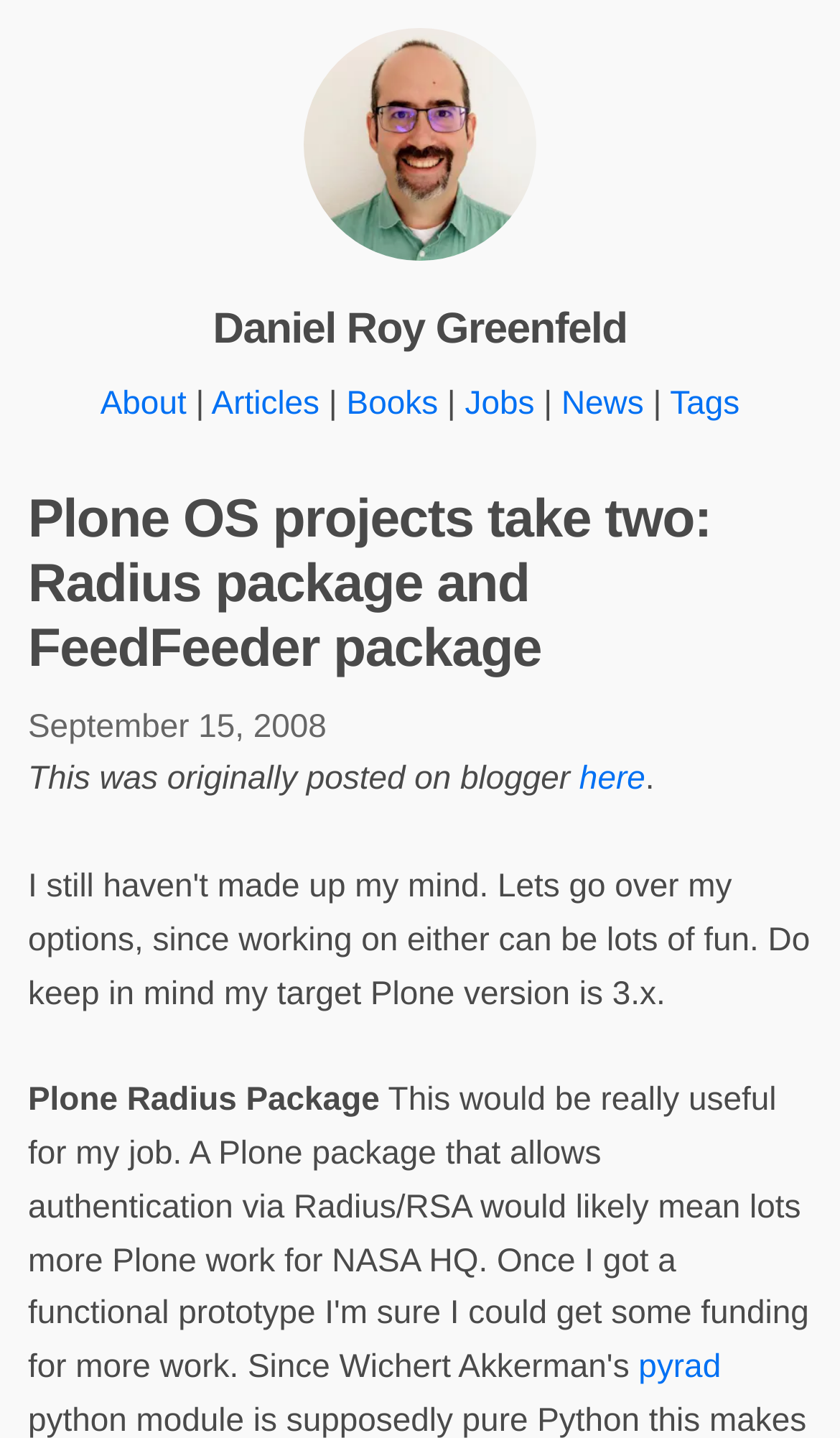Describe the webpage in detail, including text, images, and layout.

The webpage is a personal blog or portfolio of Daniel Roy Greenfeld, with a focus on his projects and writings. At the top of the page, there is a large image of Daniel Roy Greenfeld, accompanied by a link with his name. Below the image, there is a heading with his name again.

The main navigation menu is located below the heading, consisting of links to different sections of the website, including "About", "Articles", "Books", "Jobs", "News", and "Tags". These links are separated by vertical lines, indicating a clear distinction between each section.

The main content of the page is a blog post titled "Plone OS projects take two: Radius package and FeedFeeder package". The post is dated September 15, 2008, and includes a note that it was originally posted on Blogger. The post itself appears to be a brief description of the Plone Radius Package, with a link to "pyrad" at the bottom.

Overall, the webpage has a simple and organized layout, with a clear focus on Daniel Roy Greenfeld's projects and writings.